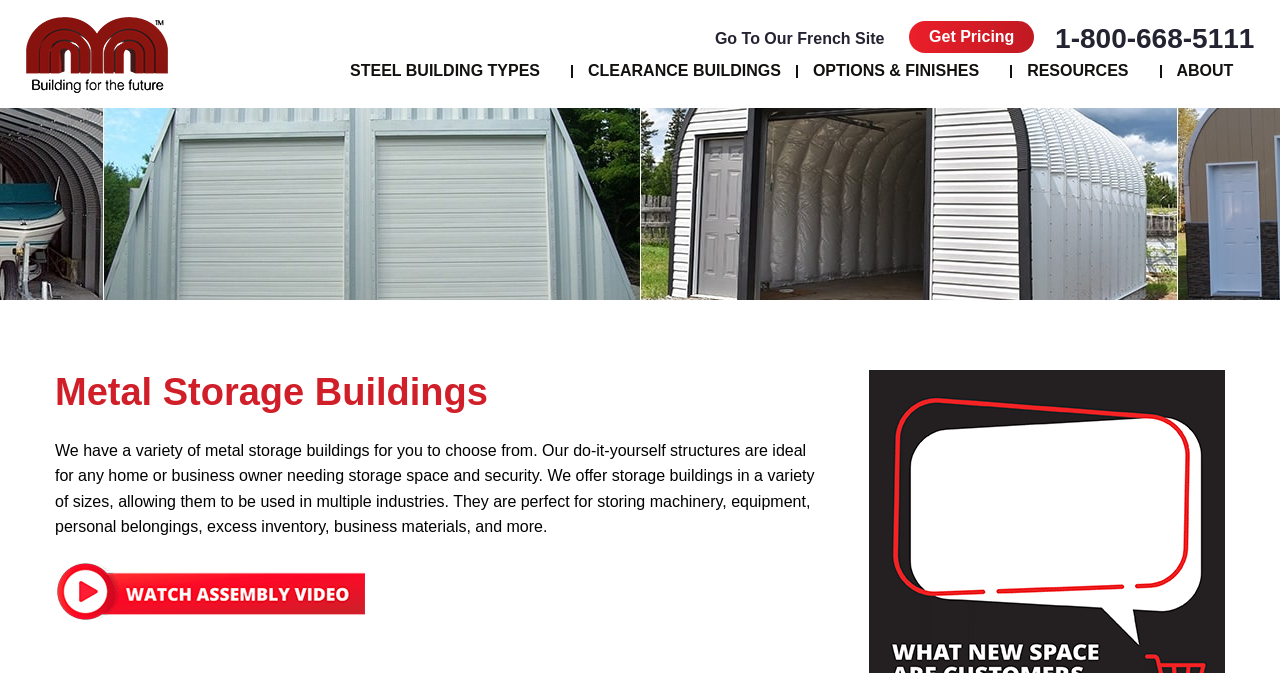What is the phone number displayed on the webpage?
Look at the image and respond with a one-word or short phrase answer.

1-800-668-5111